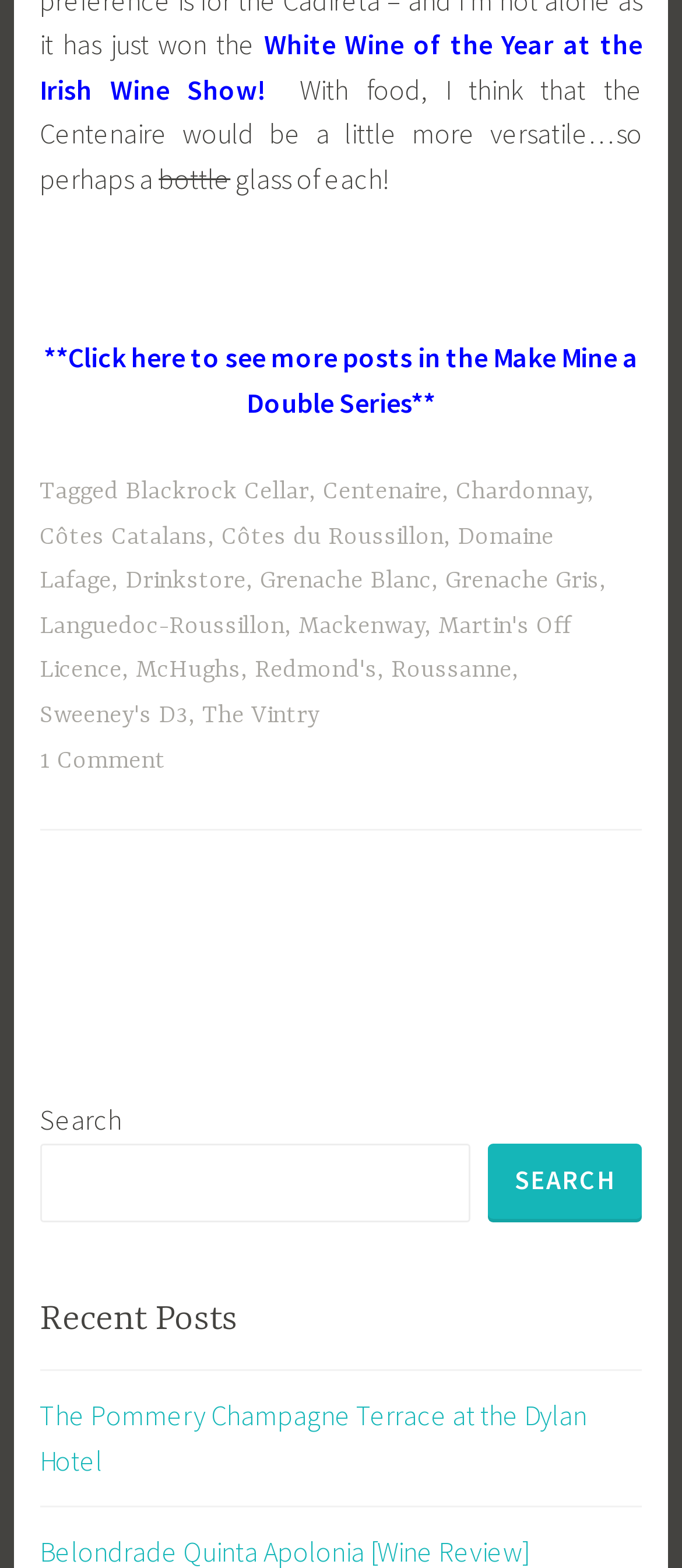Can you find the bounding box coordinates of the area I should click to execute the following instruction: "Search for something"?

[0.058, 0.729, 0.69, 0.779]